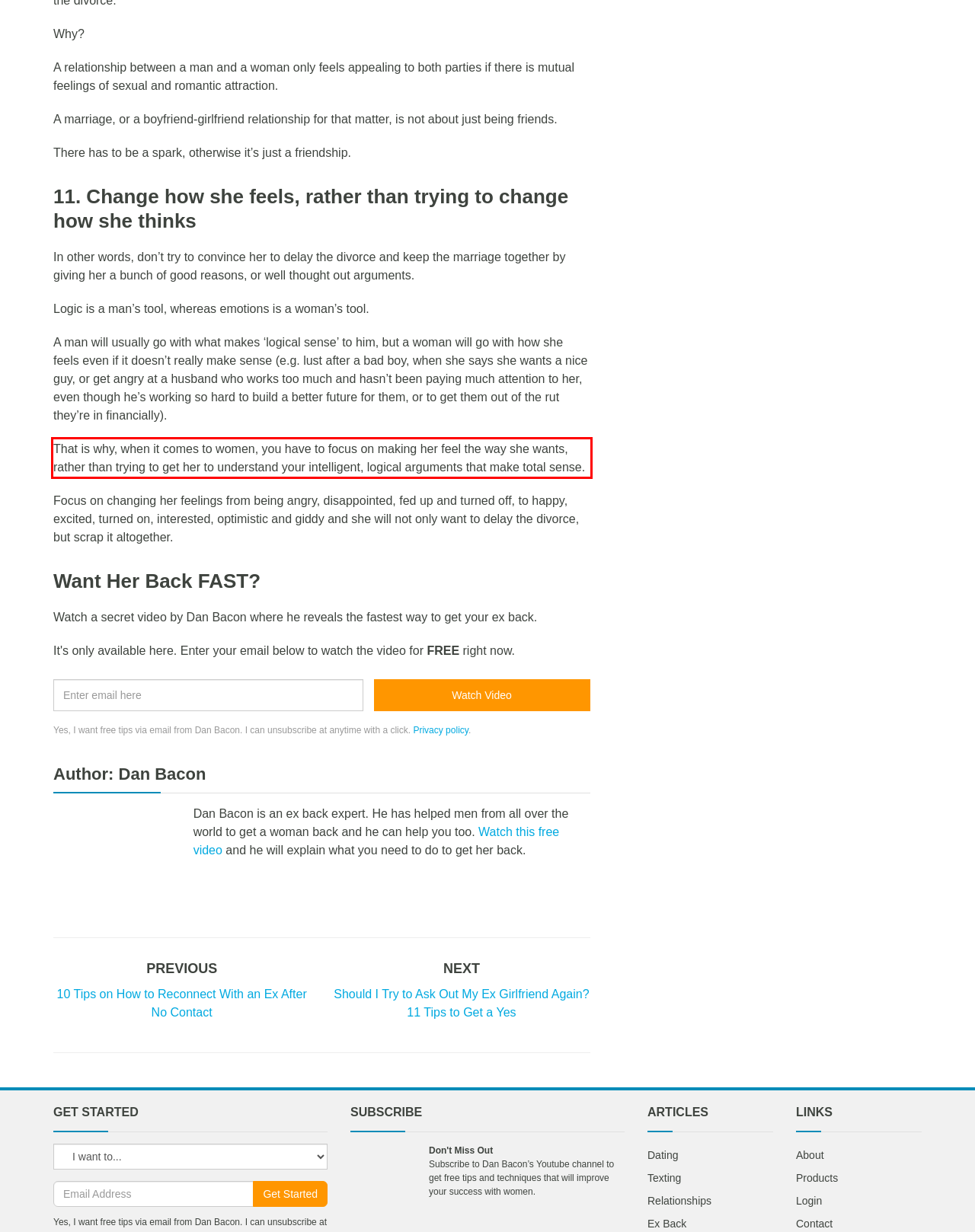Please look at the screenshot provided and find the red bounding box. Extract the text content contained within this bounding box.

That is why, when it comes to women, you have to focus on making her feel the way she wants, rather than trying to get her to understand your intelligent, logical arguments that make total sense.